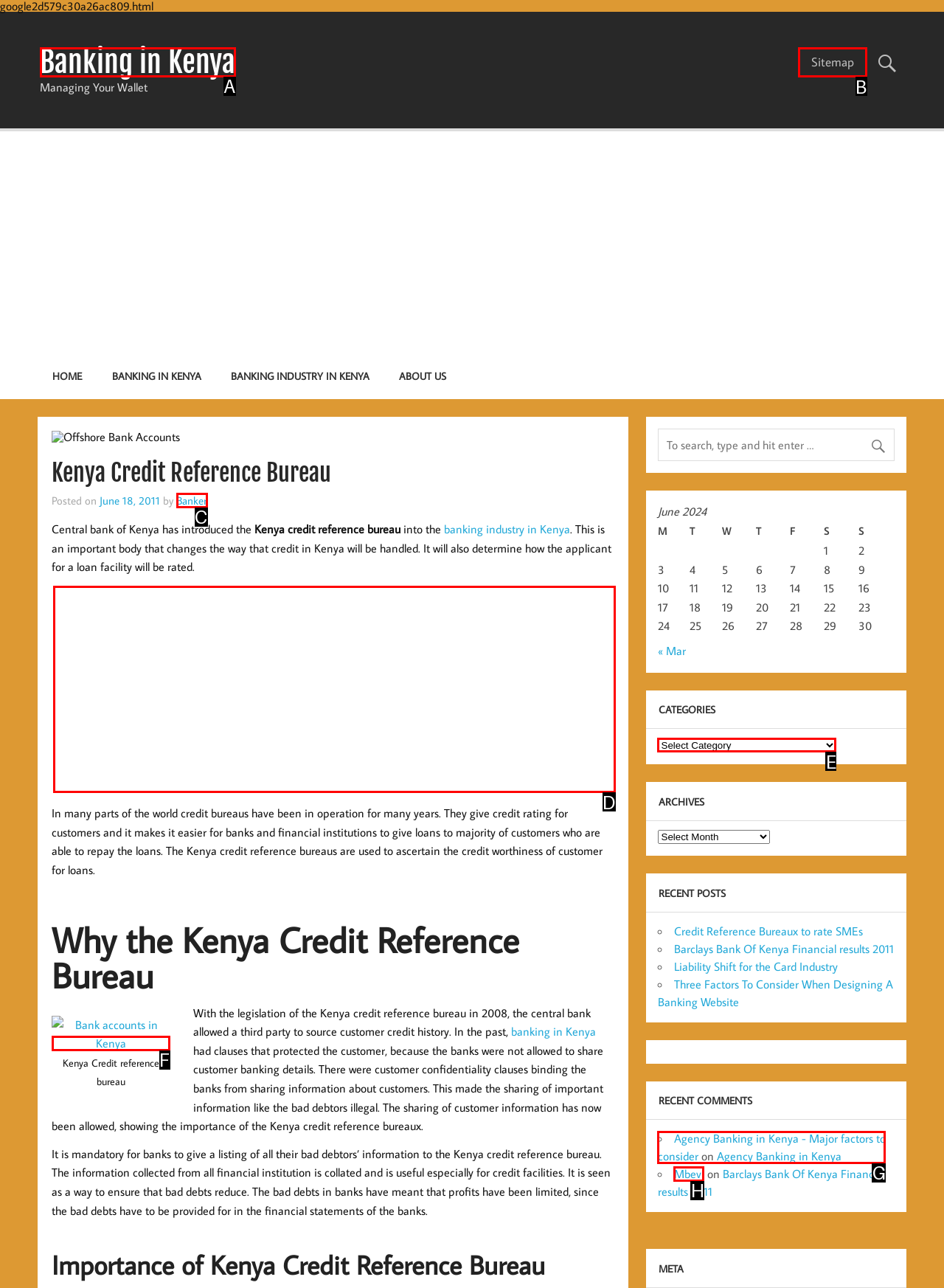Select the HTML element to finish the task: Check the 'Sitemap' Reply with the letter of the correct option.

B